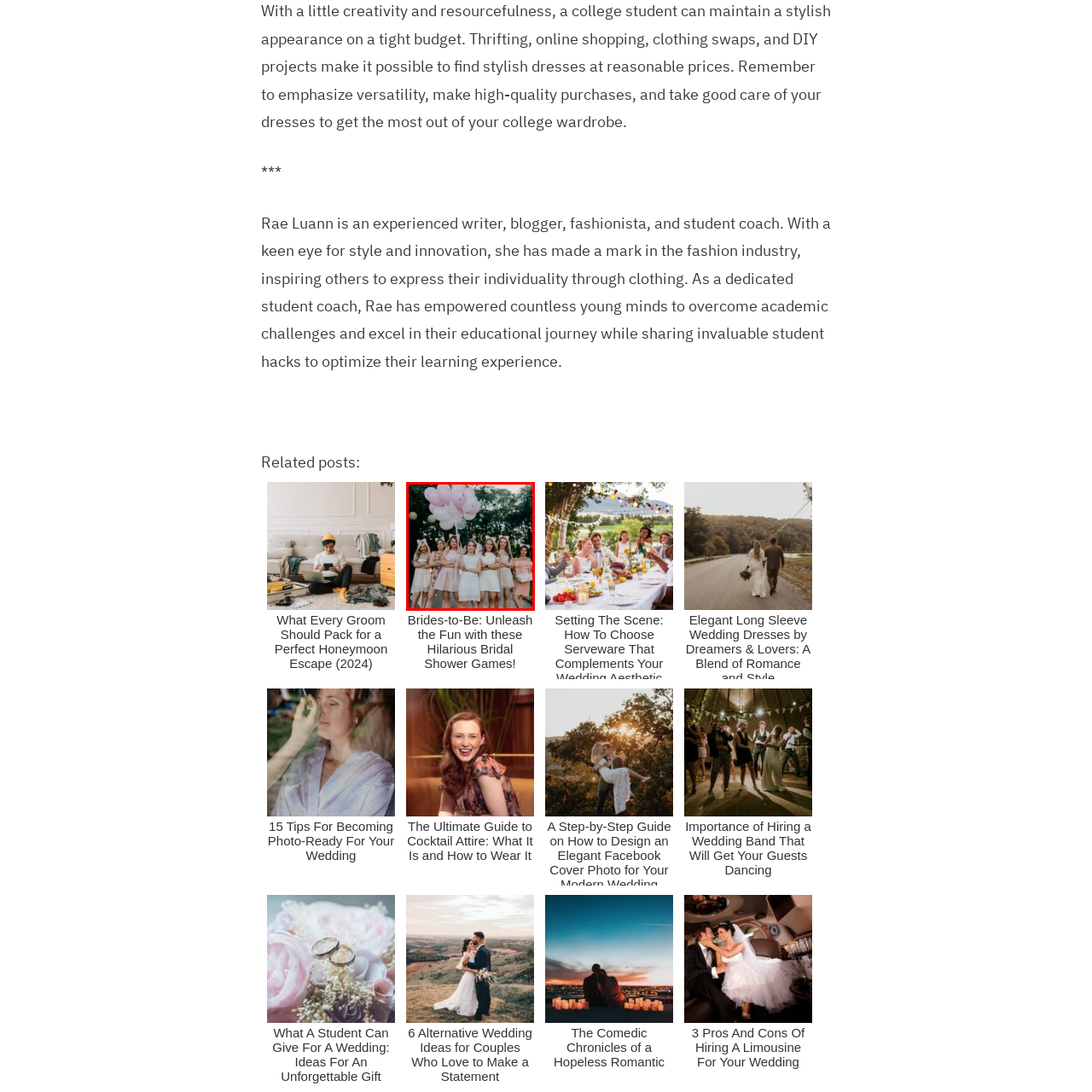What is the woman in the center holding?
Focus on the red bounded area in the image and respond to the question with a concise word or phrase.

Bouquet of balloons